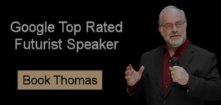Create a vivid and detailed description of the image.

This image features a prominent futurist speaker, highlighted as a "Google Top Rated Futurist Speaker." The individual is depicted in a professional setting, gesturing as if engaged in a presentation or discussion. He is dressed in formal attire, with a dark suit and a vibrant red shirt, projecting a confident and engaging demeanor. The background is simple and dark, allowing the text to stand out, which includes an invitation to "Book Thomas," suggesting opportunities for public speaking engagements or consultations. This visual emphasizes his expertise and approachability as a thought leader in futurist topics.